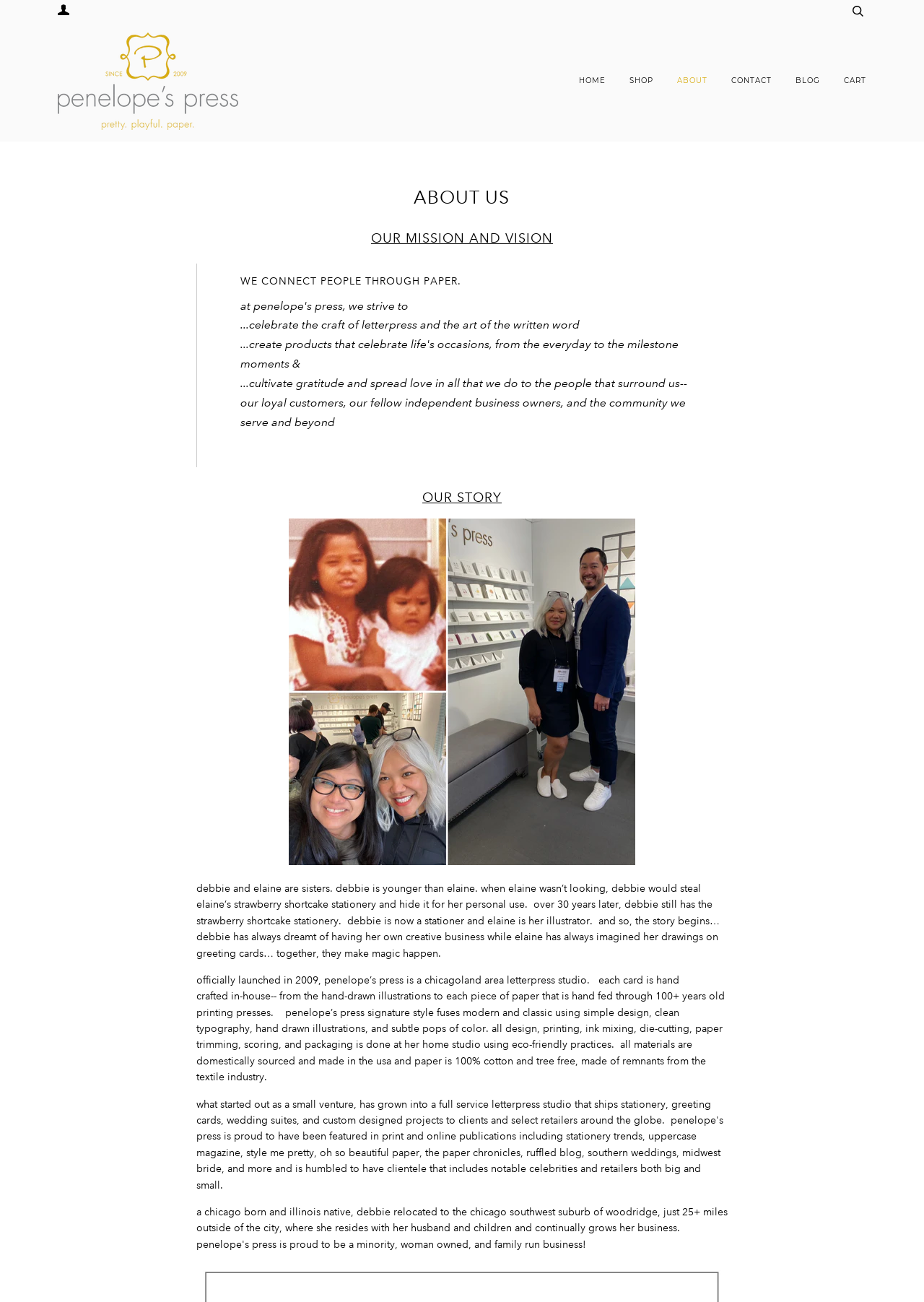Can you show the bounding box coordinates of the region to click on to complete the task described in the instruction: "Explore the shop"?

[0.658, 0.047, 0.707, 0.078]